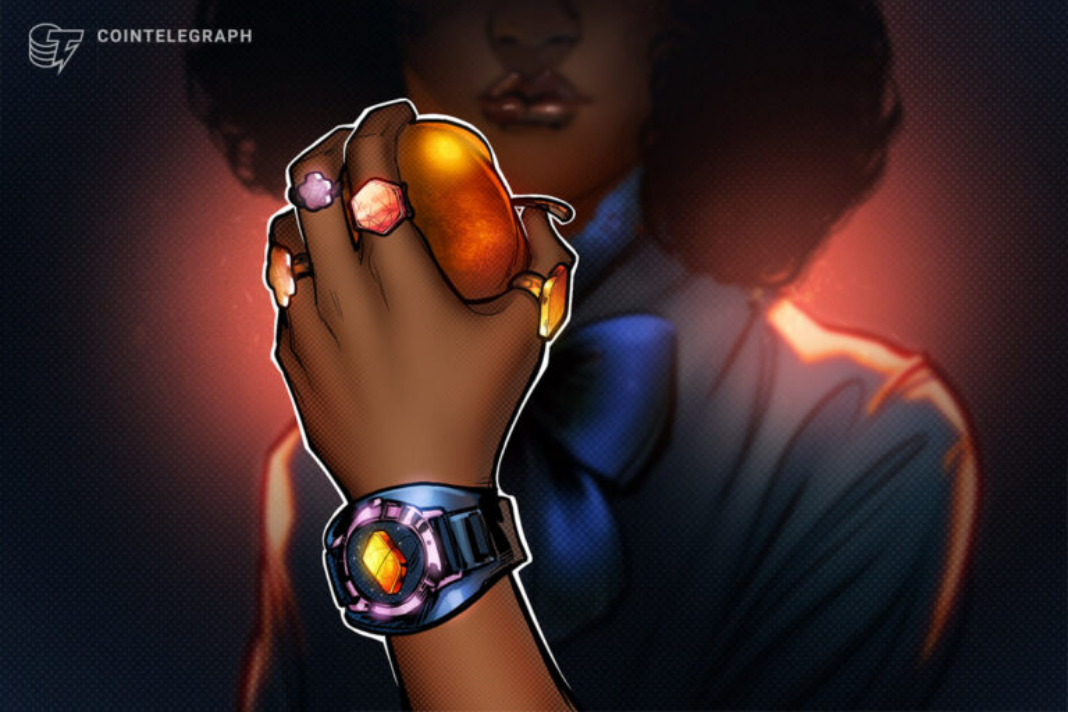Craft a descriptive caption that covers all aspects of the image.

The image showcases an intricate, stylized representation of a hand adorned with multiple vibrant rings and a striking watch. The hand, highlighted against a softly blurred background, prominently holds a large, golden-colored gem, surrounded by smaller jewels in various shapes and hues. The wrist features a fashionable watch with a multi-colored gemstone that catches the light, adding to the overall luxurious aesthetic. This artwork embodies themes of wealth and sophistication, resonating with the modern art market and its intersection with cryptocurrency and NFTs, particularly in relation to the ongoing trends in the crypto landscape. The captivating details of the jewelry reflect the artistic tribute to NFT culture, as discussed in the accompanying article about the recent market movements impacting NFT traders.